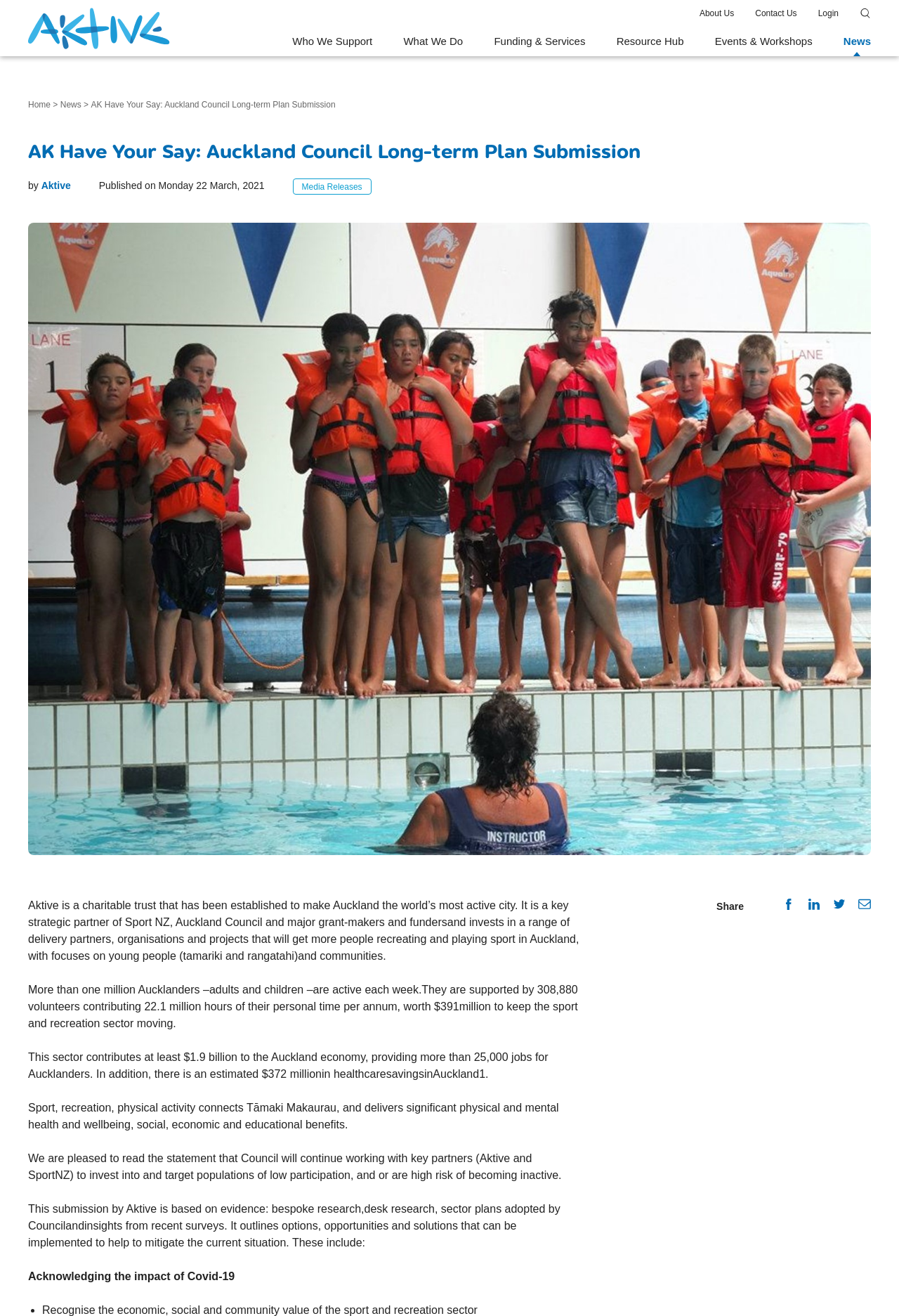Pinpoint the bounding box coordinates of the clickable area necessary to execute the following instruction: "Click on the 'About Us' link". The coordinates should be given as four float numbers between 0 and 1, namely [left, top, right, bottom].

[0.778, 0.005, 0.817, 0.015]